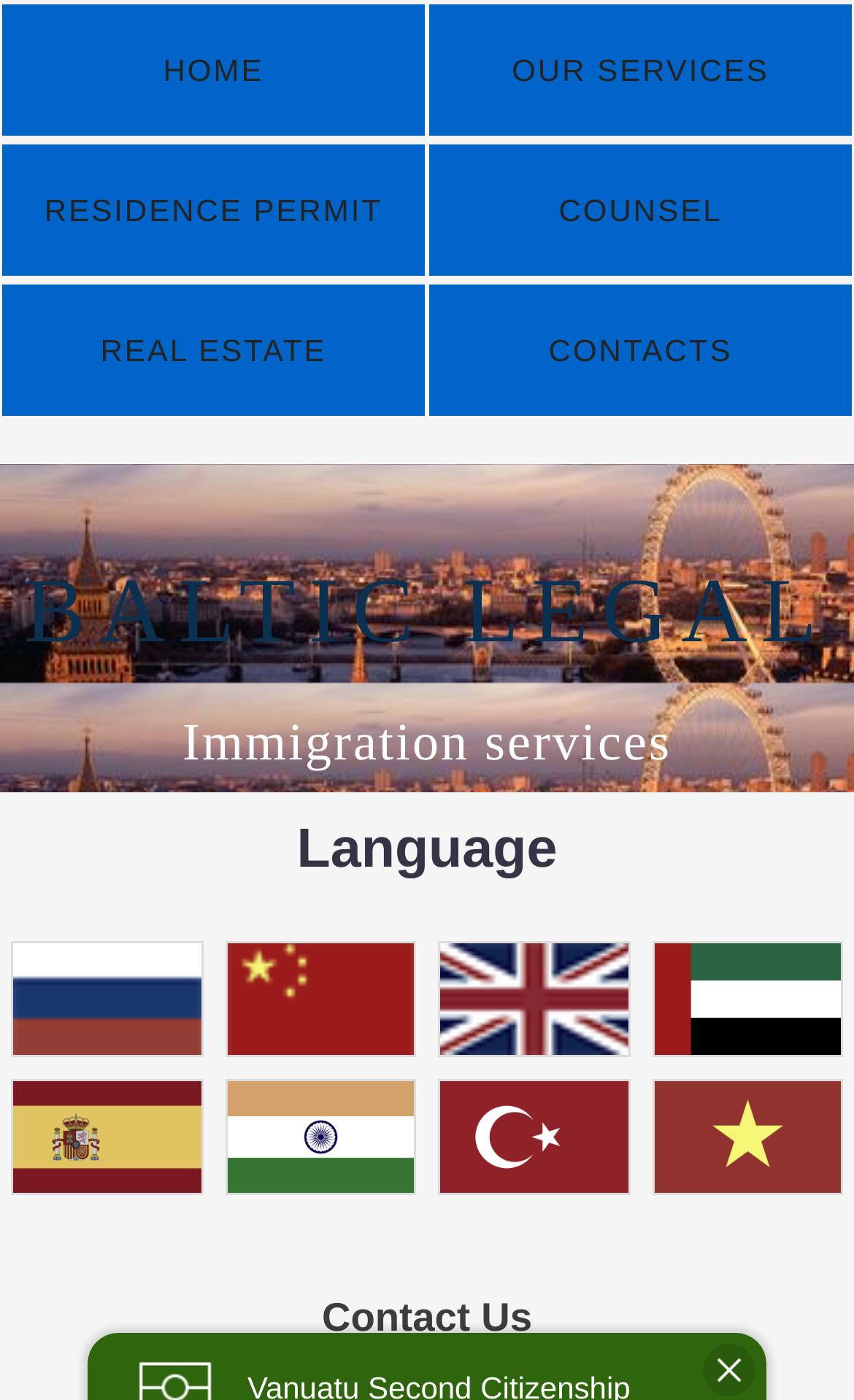Answer the following query with a single word or phrase:
How many links are in the top navigation bar?

5